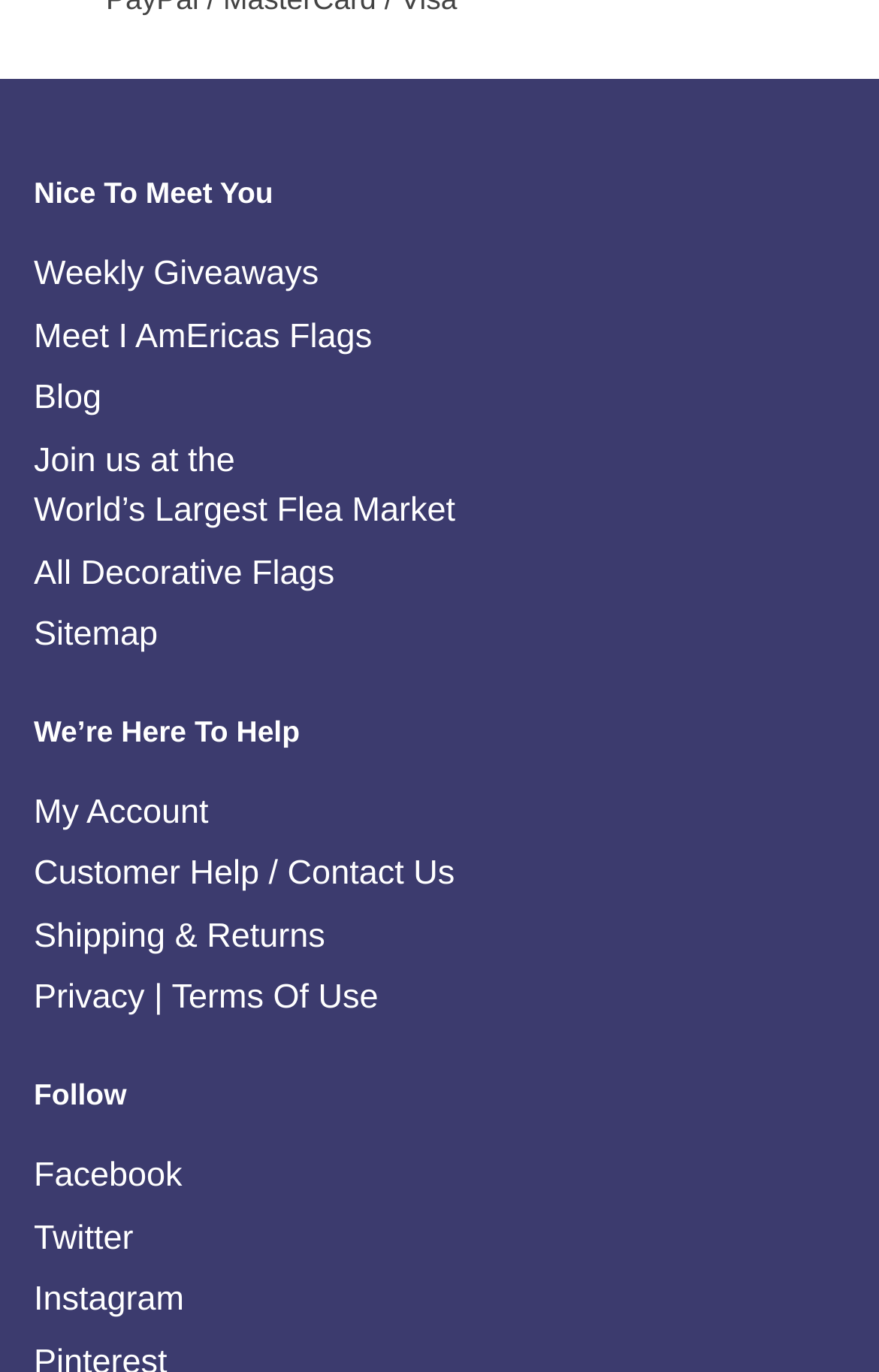Locate the bounding box coordinates of the area that needs to be clicked to fulfill the following instruction: "Explore all decorative flags". The coordinates should be in the format of four float numbers between 0 and 1, namely [left, top, right, bottom].

[0.038, 0.404, 0.38, 0.432]